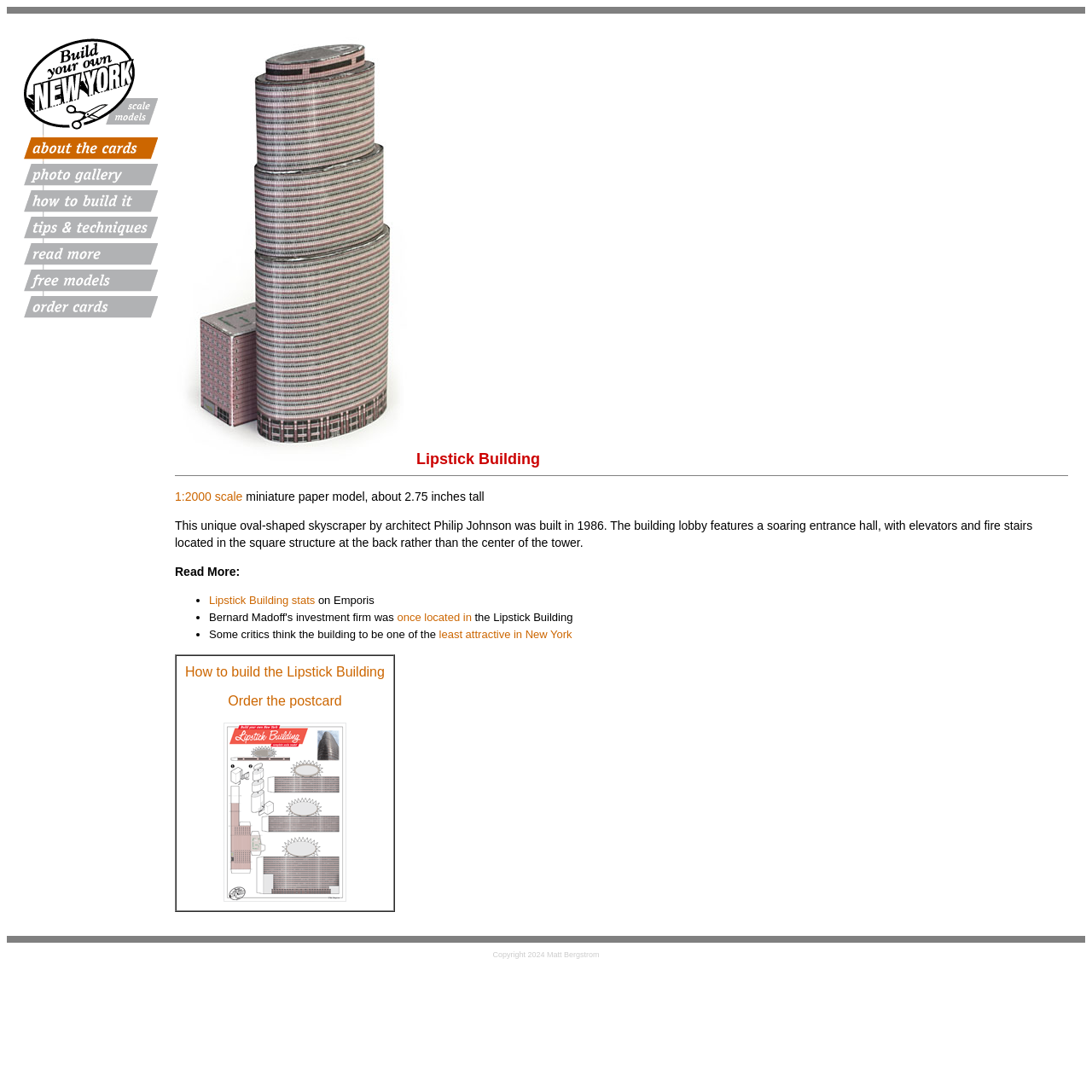Locate the bounding box coordinates of the area to click to fulfill this instruction: "Click on About The Cards". The bounding box should be presented as four float numbers between 0 and 1, in the order [left, top, right, bottom].

[0.022, 0.123, 0.145, 0.148]